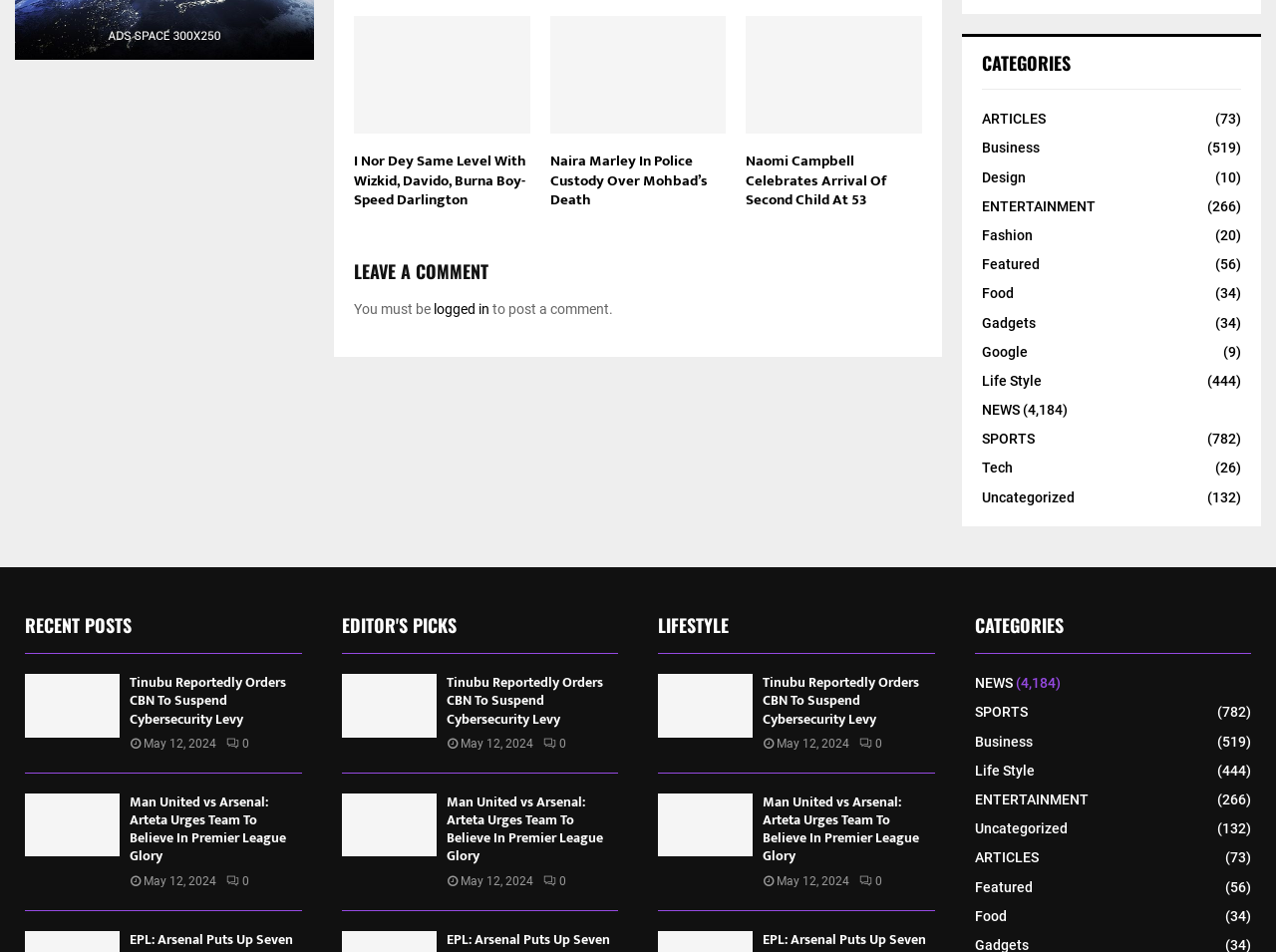Locate the bounding box coordinates of the clickable part needed for the task: "Leave a comment".

[0.277, 0.246, 0.723, 0.3]